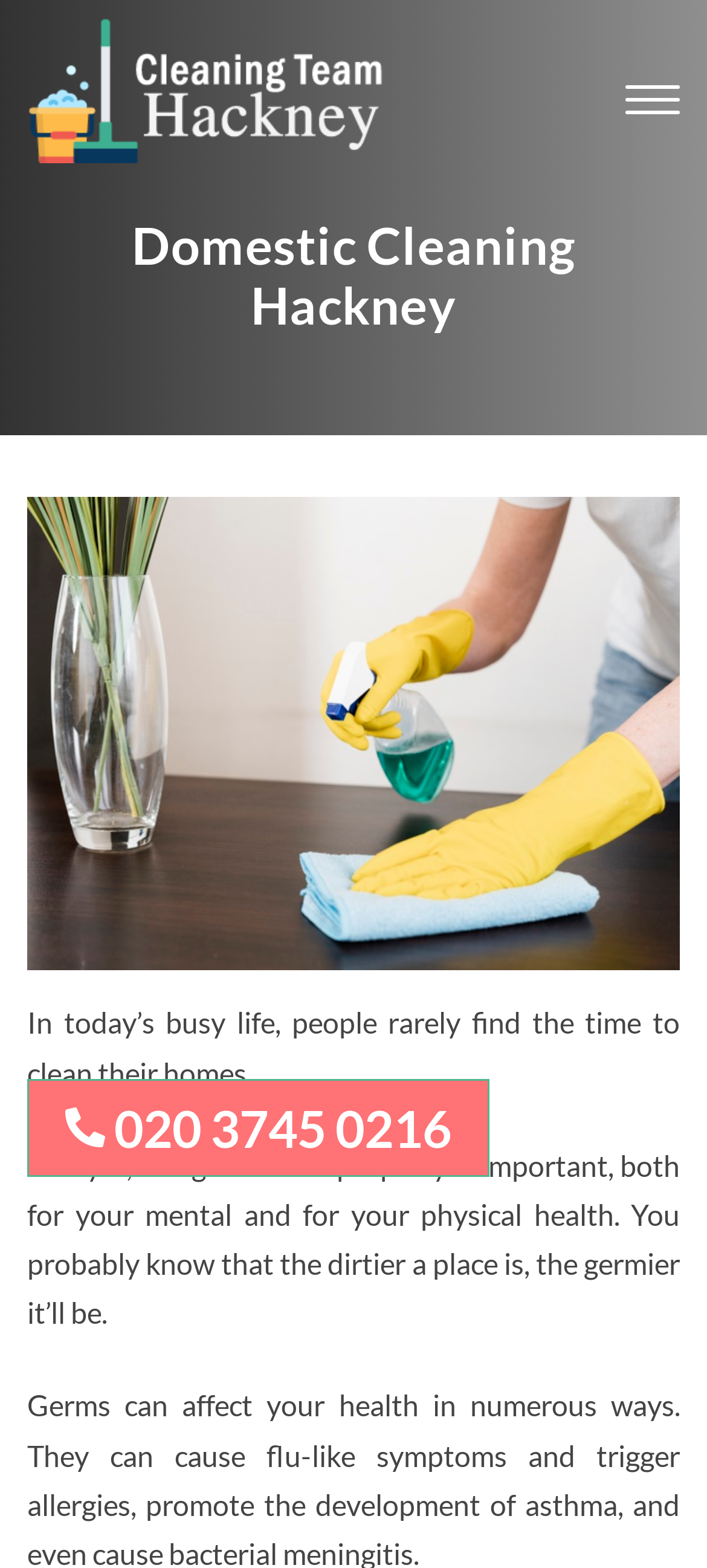Extract the bounding box coordinates for the described element: "020 3745 0216". The coordinates should be represented as four float numbers between 0 and 1: [left, top, right, bottom].

[0.038, 0.688, 0.692, 0.751]